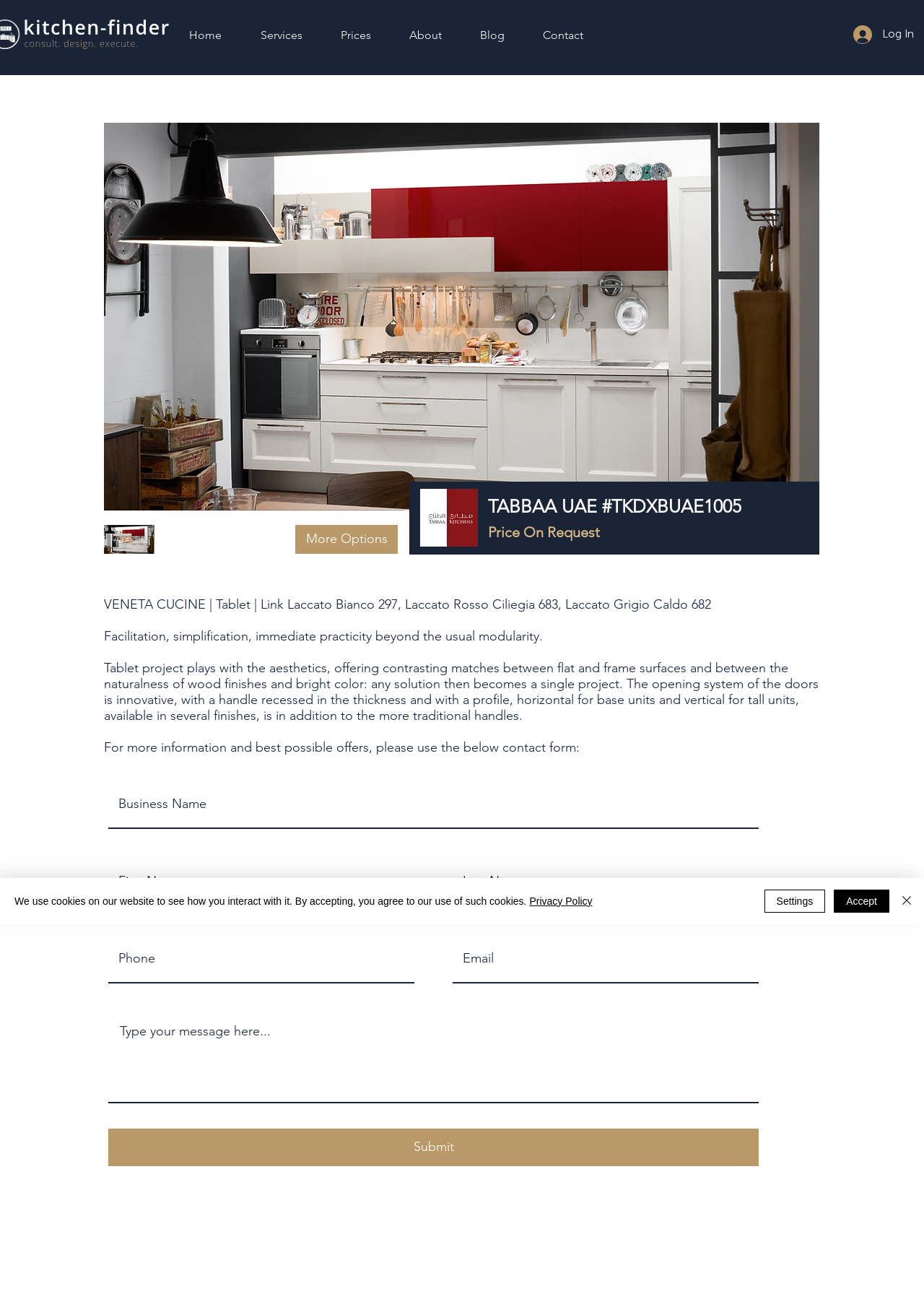What is the color of the Link Laccato?
Carefully analyze the image and provide a detailed answer to the question.

I found the answer by looking at the StaticText element 'VENETA CUCINE | Tablet | Link Laccato Bianco 297, Laccato Rosso Ciliegia 683, Laccato Grigio Caldo 682' which describes the product.